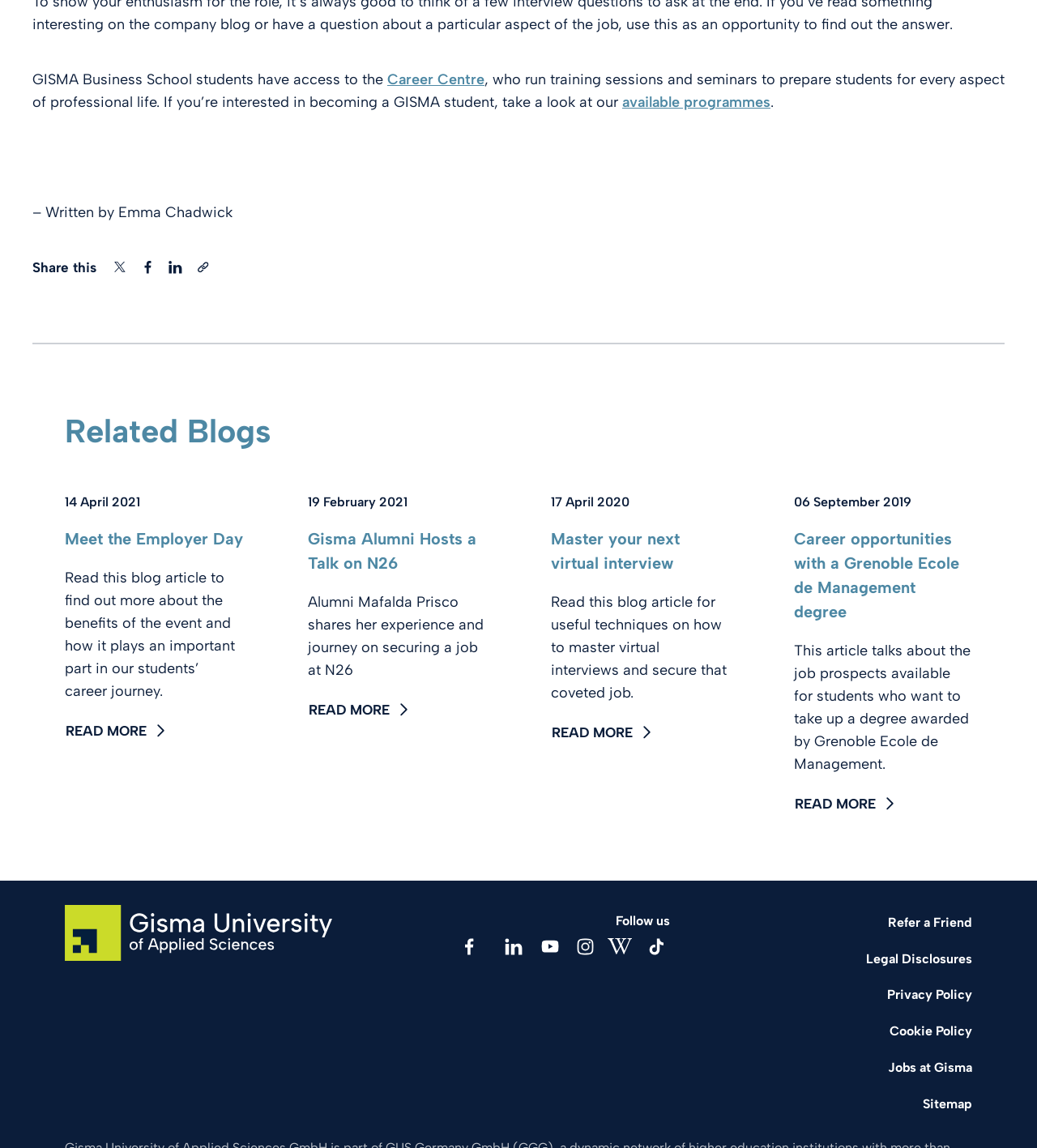Extract the bounding box coordinates of the UI element described: "aria-label="Gisma"". Provide the coordinates in the format [left, top, right, bottom] with values ranging from 0 to 1.

[0.062, 0.788, 0.32, 0.837]